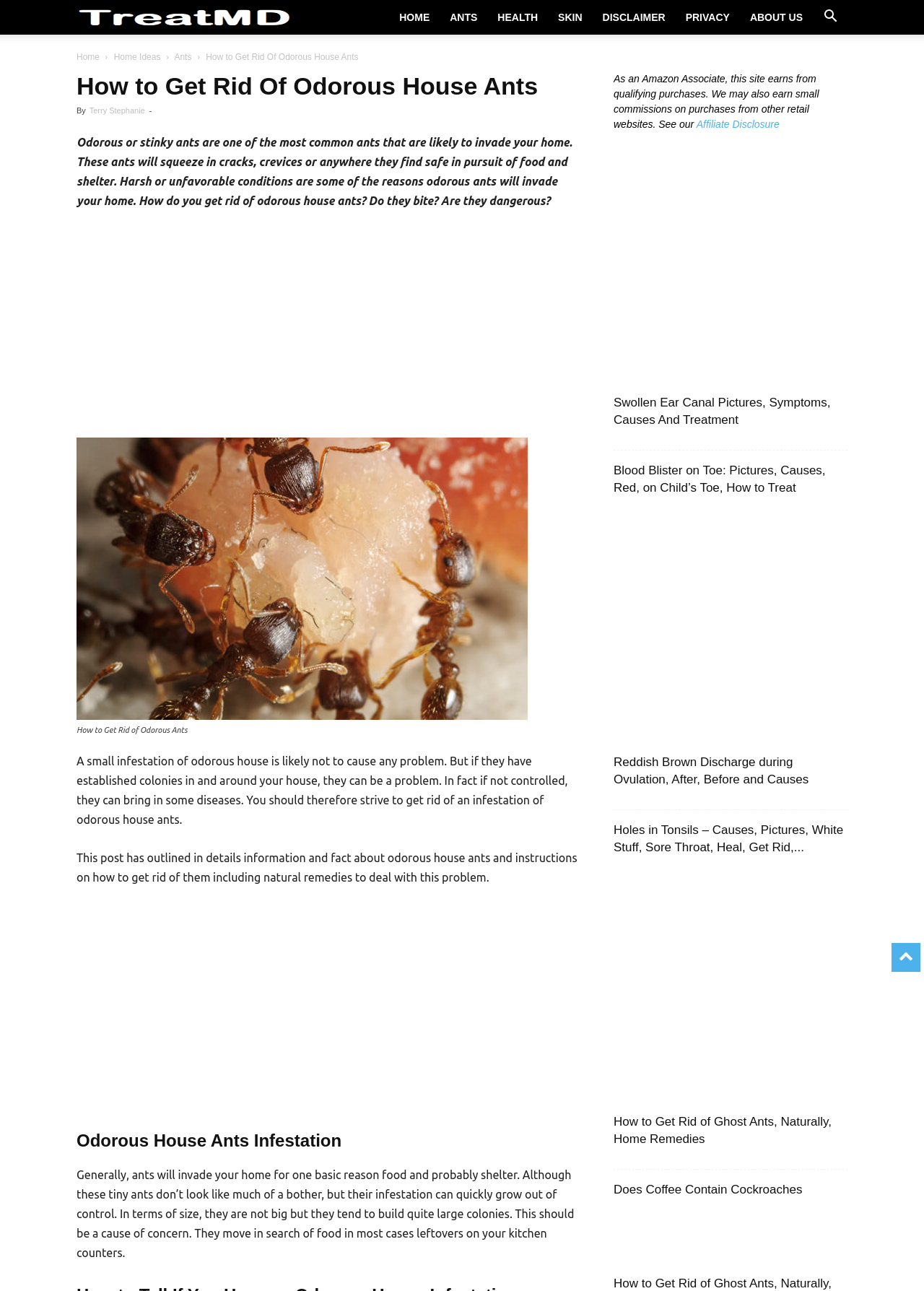Find the bounding box coordinates of the element's region that should be clicked in order to follow the given instruction: "Read reactions at AdAge". The coordinates should consist of four float numbers between 0 and 1, i.e., [left, top, right, bottom].

None